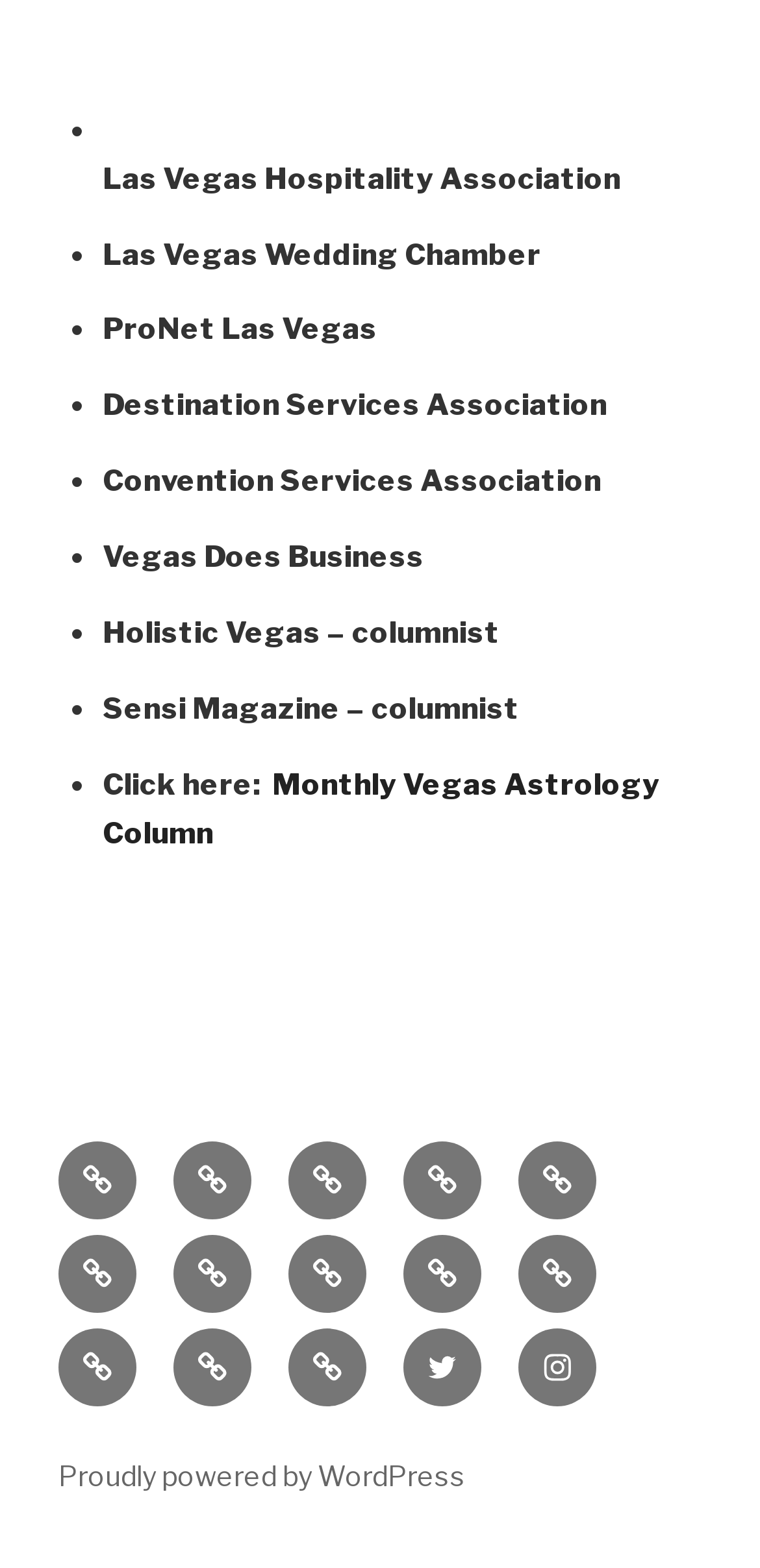What is the name of the columnist?
Look at the image and respond to the question as thoroughly as possible.

I found the text 'Holistic Vegas – columnist' and 'Sensi Magazine – columnist' which suggests that the columnist's name is Mystic Mona, also known as Mona Van Joseph.